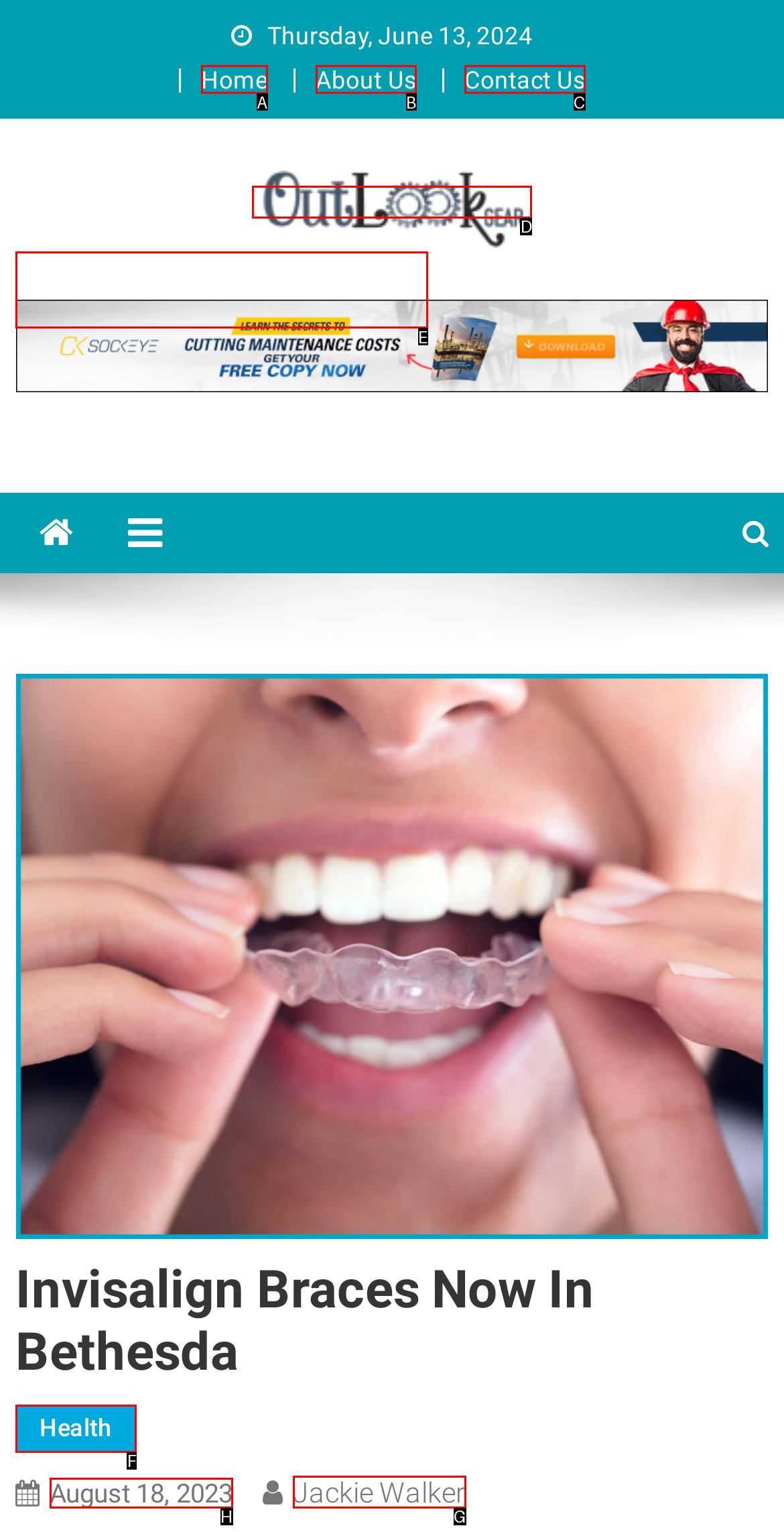Identify the HTML element that should be clicked to accomplish the task: read Health article
Provide the option's letter from the given choices.

F